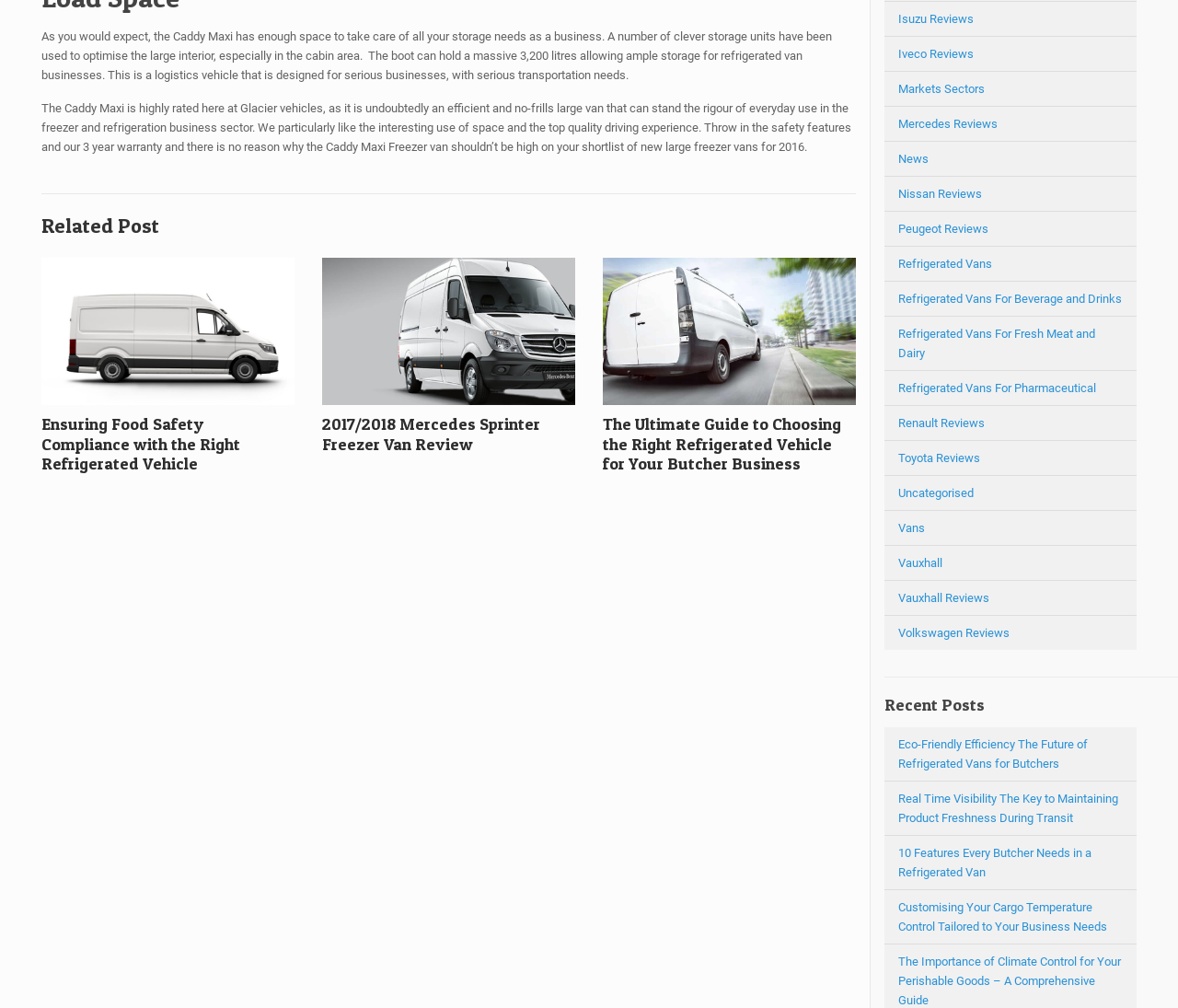Identify the bounding box for the described UI element. Provide the coordinates in (top-left x, top-left y, bottom-right x, bottom-right y) format with values ranging from 0 to 1: Refrigerated Vans For Pharmaceutical

[0.751, 0.368, 0.965, 0.401]